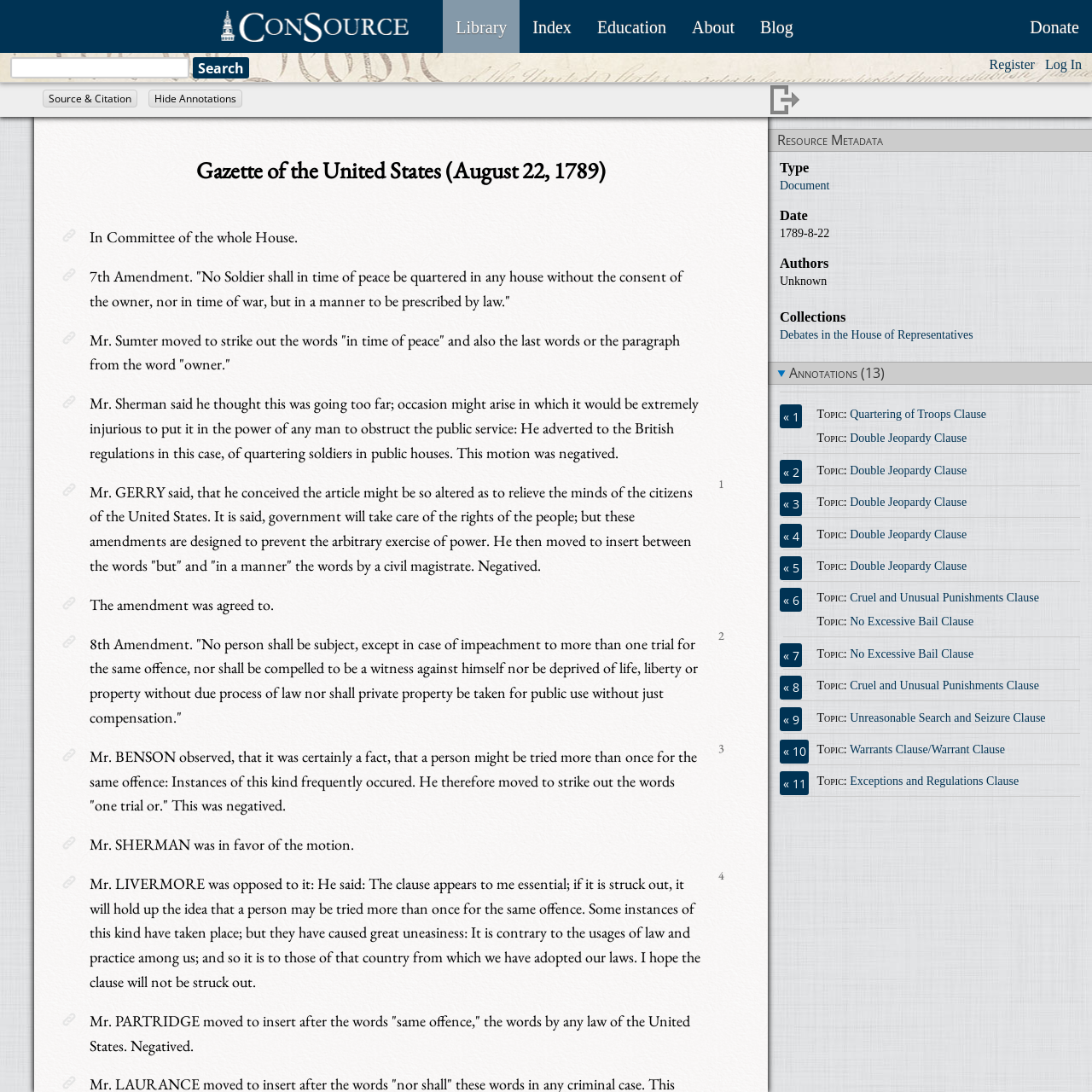Please find the bounding box coordinates of the element that you should click to achieve the following instruction: "Read 'World Environment Day 2024: Why are microplastics harmful for gut health?'". The coordinates should be presented as four float numbers between 0 and 1: [left, top, right, bottom].

None